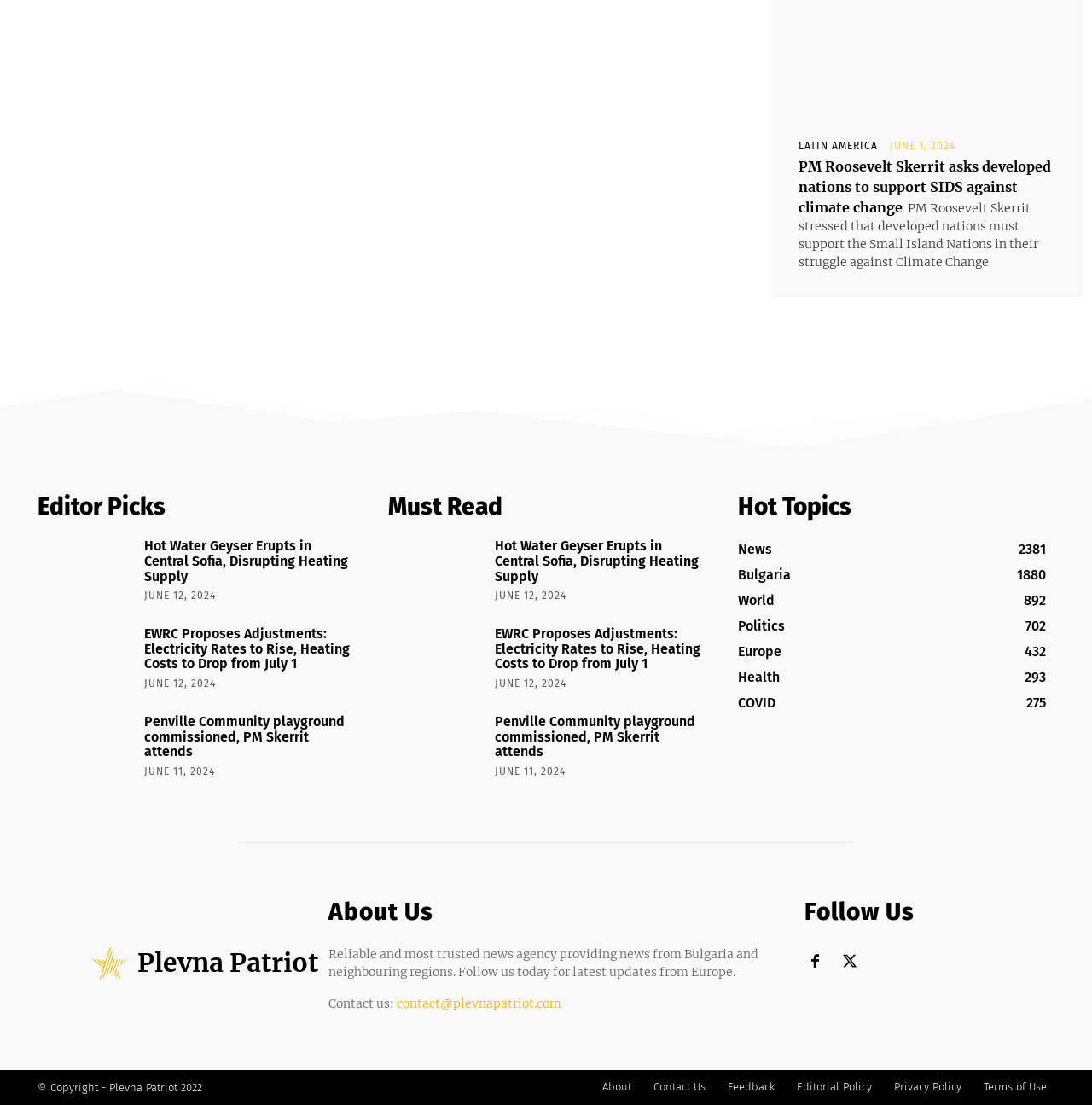Find the bounding box coordinates for the HTML element described in this sentence: "Plevna Patriot". Provide the coordinates as four float numbers between 0 and 1, in the format [left, top, right, bottom].

[0.083, 0.854, 0.291, 0.889]